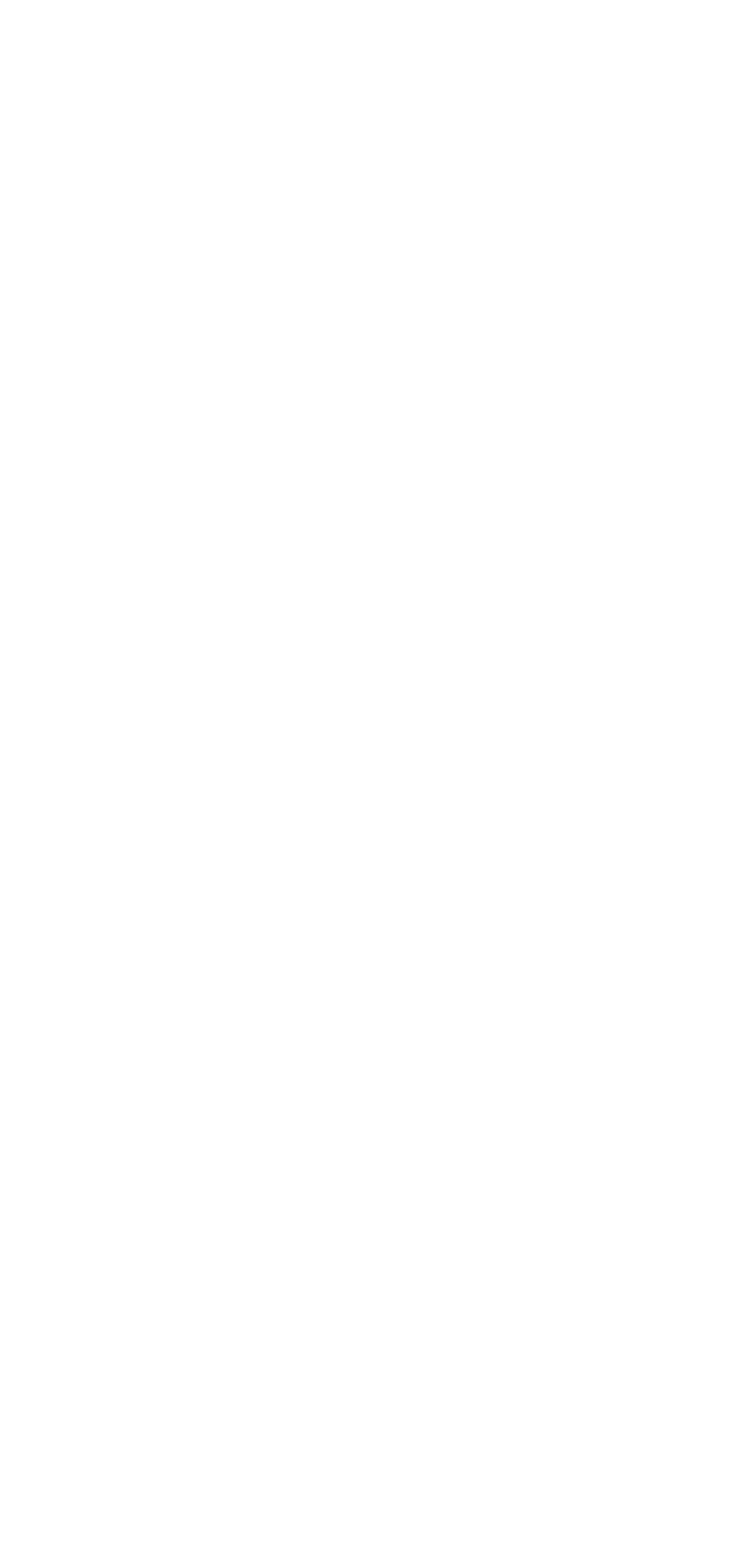Provide the bounding box coordinates of the UI element that matches the description: "Warranty".

[0.105, 0.89, 0.279, 0.914]